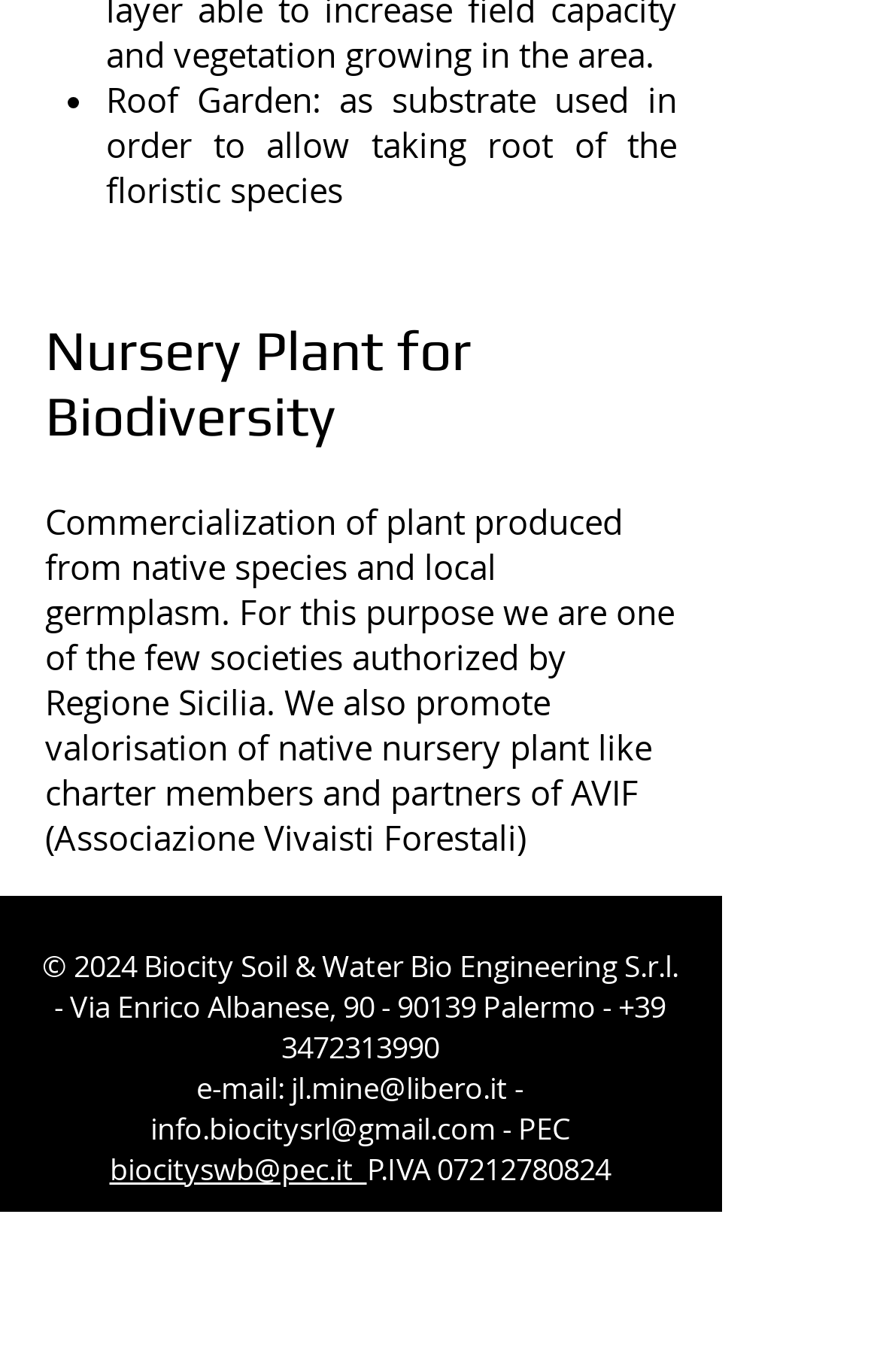Can you show the bounding box coordinates of the region to click on to complete the task described in the instruction: "Check the address in Palermo"?

[0.541, 0.719, 0.703, 0.748]